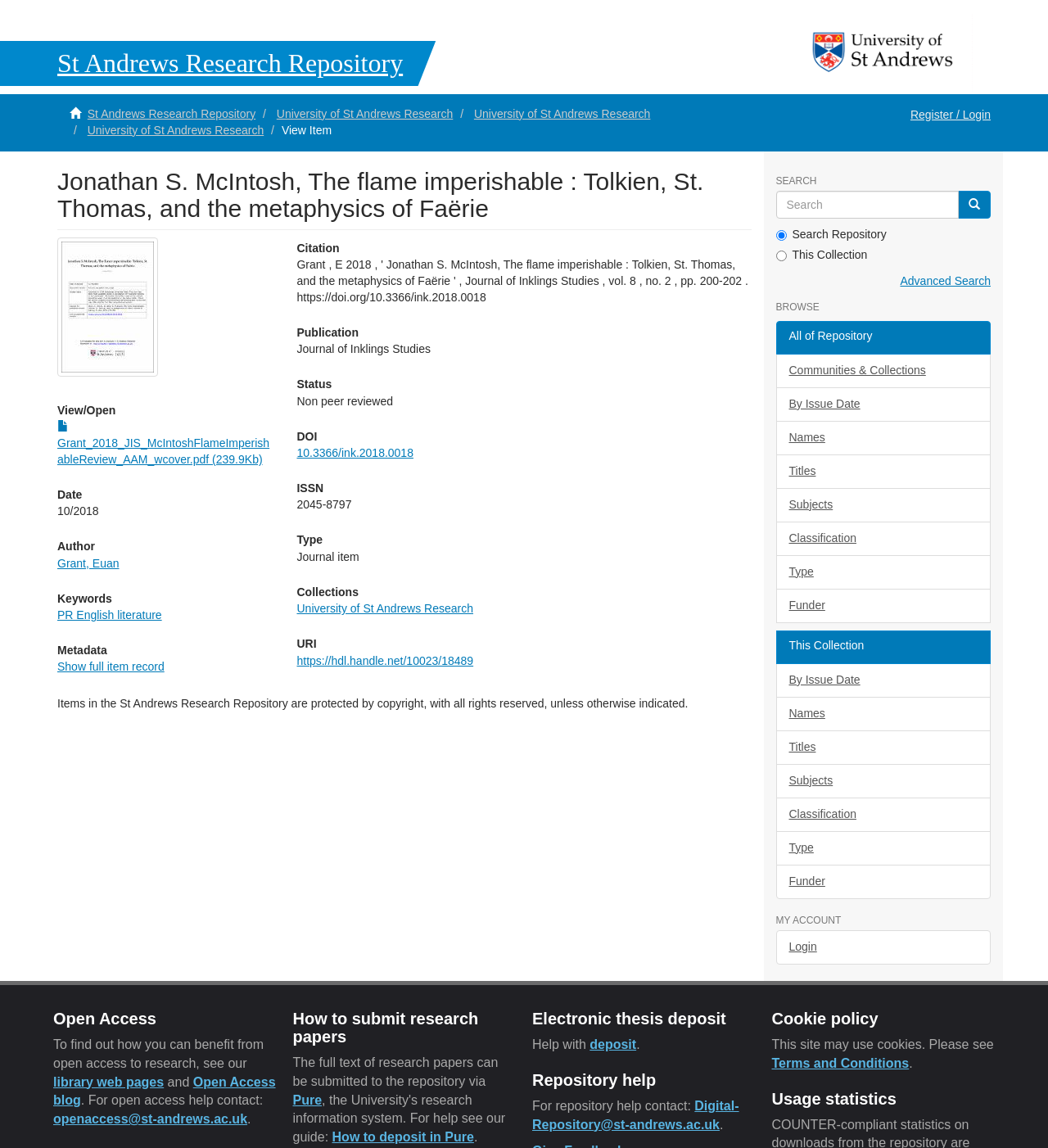What is the name of the university?
Respond to the question with a well-detailed and thorough answer.

I found the answer by looking at the top-left corner of the webpage, where it says 'St Andrews Research Repository' and 'St Andrews University Home'. This suggests that the university is St Andrews University.